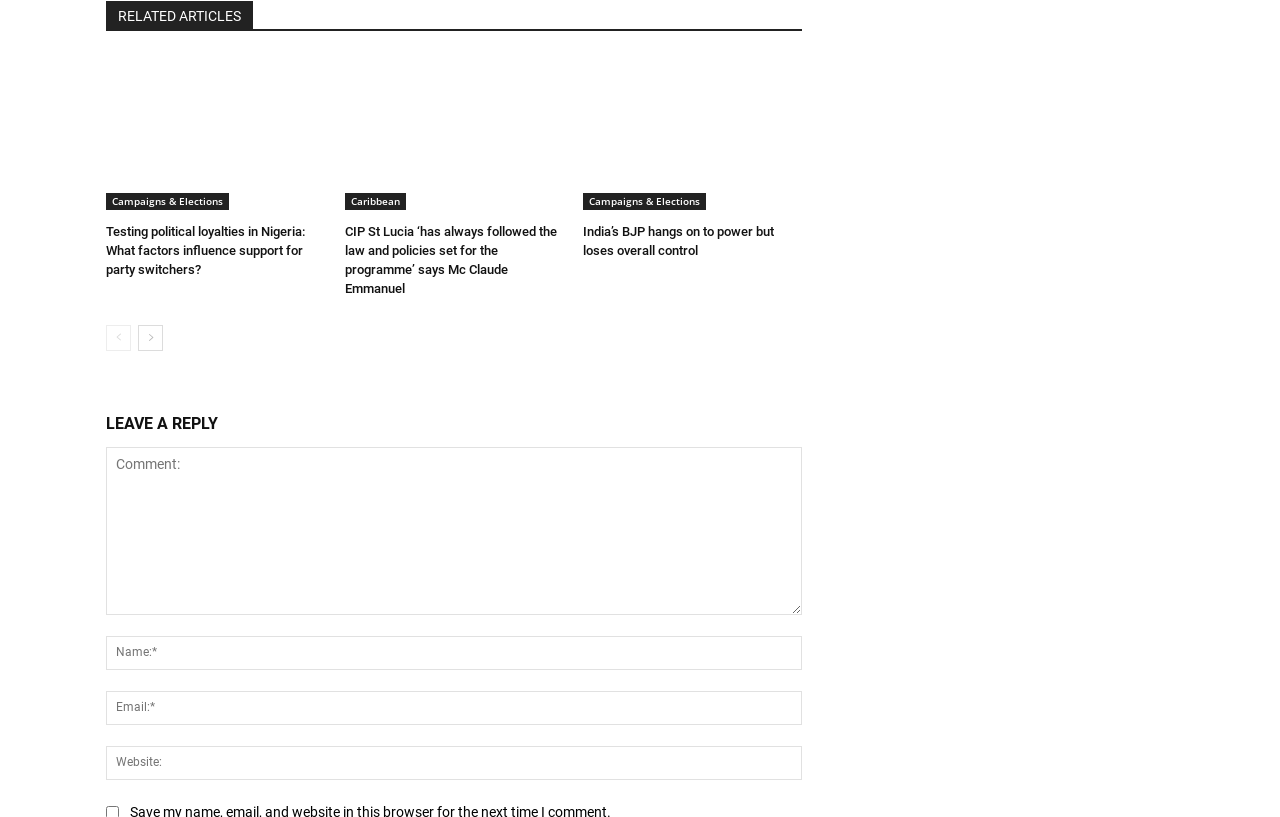Provide your answer in one word or a succinct phrase for the question: 
How many links are there in the 'RELATED ARTICLES' section?

6